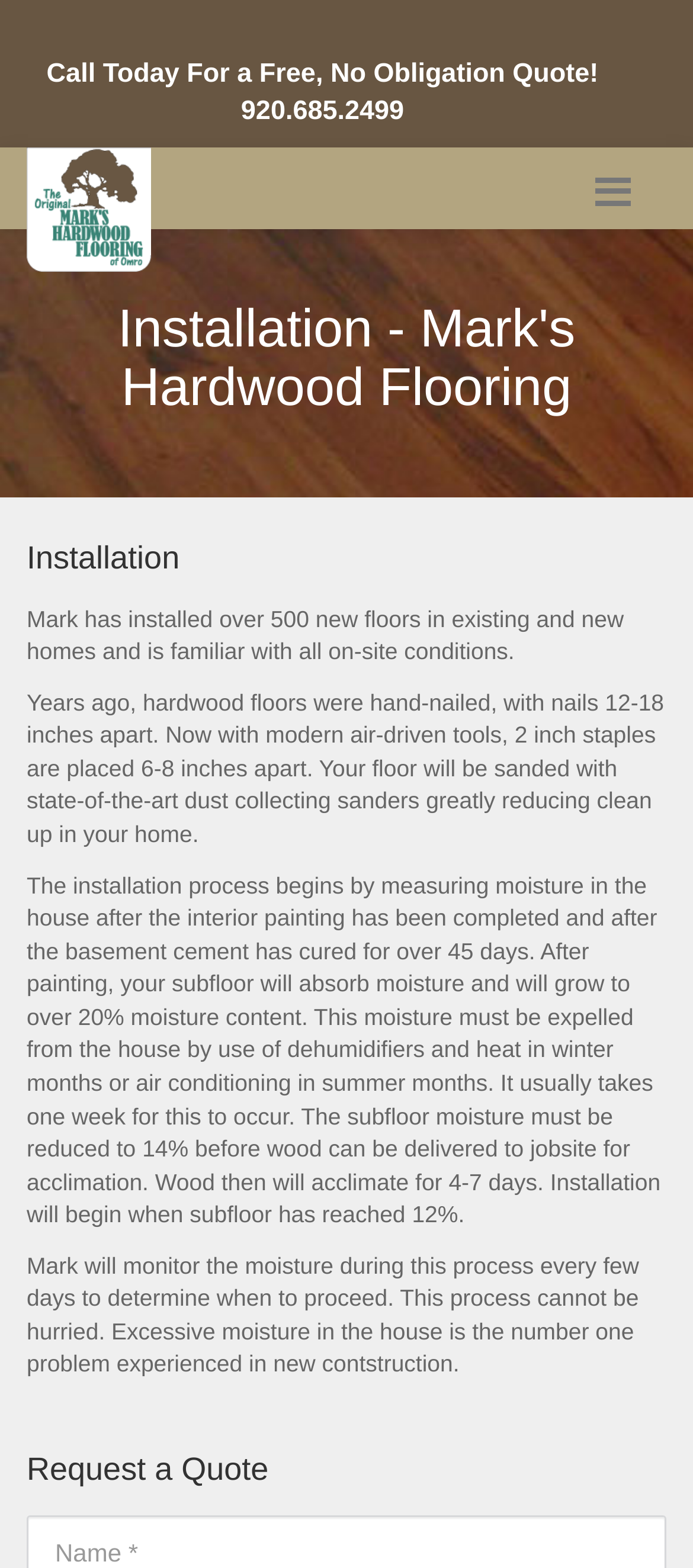Provide an in-depth caption for the webpage.

The webpage is about Mark's Hardwood Flooring, specifically focusing on the installation process. At the top, there is a call-to-action phrase "Call Today For a Free, No Obligation Quote!" accompanied by a phone number "920.685.2499" on the right side. The company's logo, "Mark's Hardwood Flooring Logo", is situated on the top-left corner.

Below the logo, there are two headings: "Installation - Mark's Hardwood Flooring" and "Installation", which indicate the main topic of the page. The first heading is more prominent, spanning across the top section of the page.

The main content of the page is divided into four paragraphs, each describing a different aspect of the installation process. The first paragraph introduces Mark's experience in installing new floors in existing and new homes. The second paragraph explains the modern installation method using air-driven tools and state-of-the-art dust collecting sanders.

The third paragraph delves into the details of the installation process, including measuring moisture in the house, reducing it to a certain level, and acclimating the wood before installation. The fourth paragraph emphasizes the importance of monitoring moisture levels during the process to avoid problems in new construction.

At the bottom of the page, there is a heading "Request a Quote", encouraging visitors to take action. Overall, the webpage provides detailed information about Mark's Hardwood Flooring installation process, highlighting the company's expertise and attention to detail.